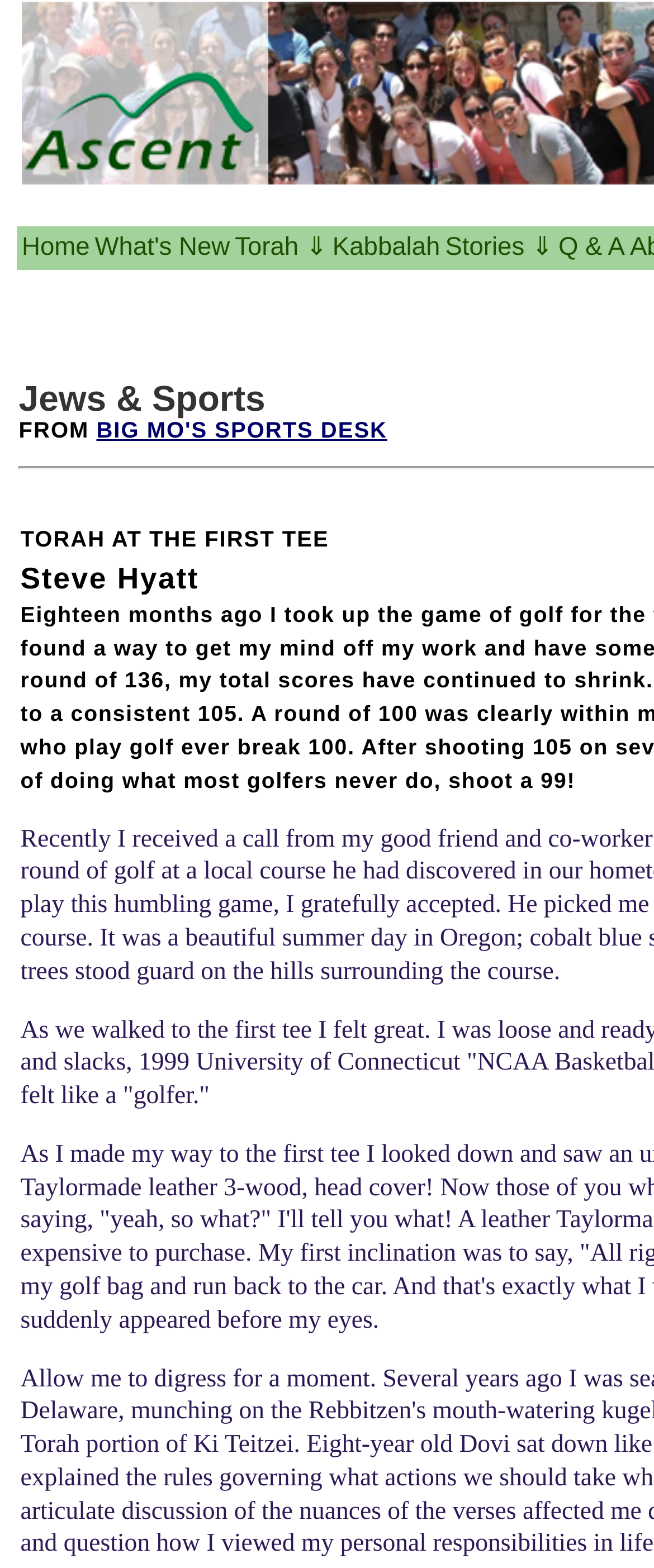Please respond in a single word or phrase: 
How many links have a downward arrow symbol?

2